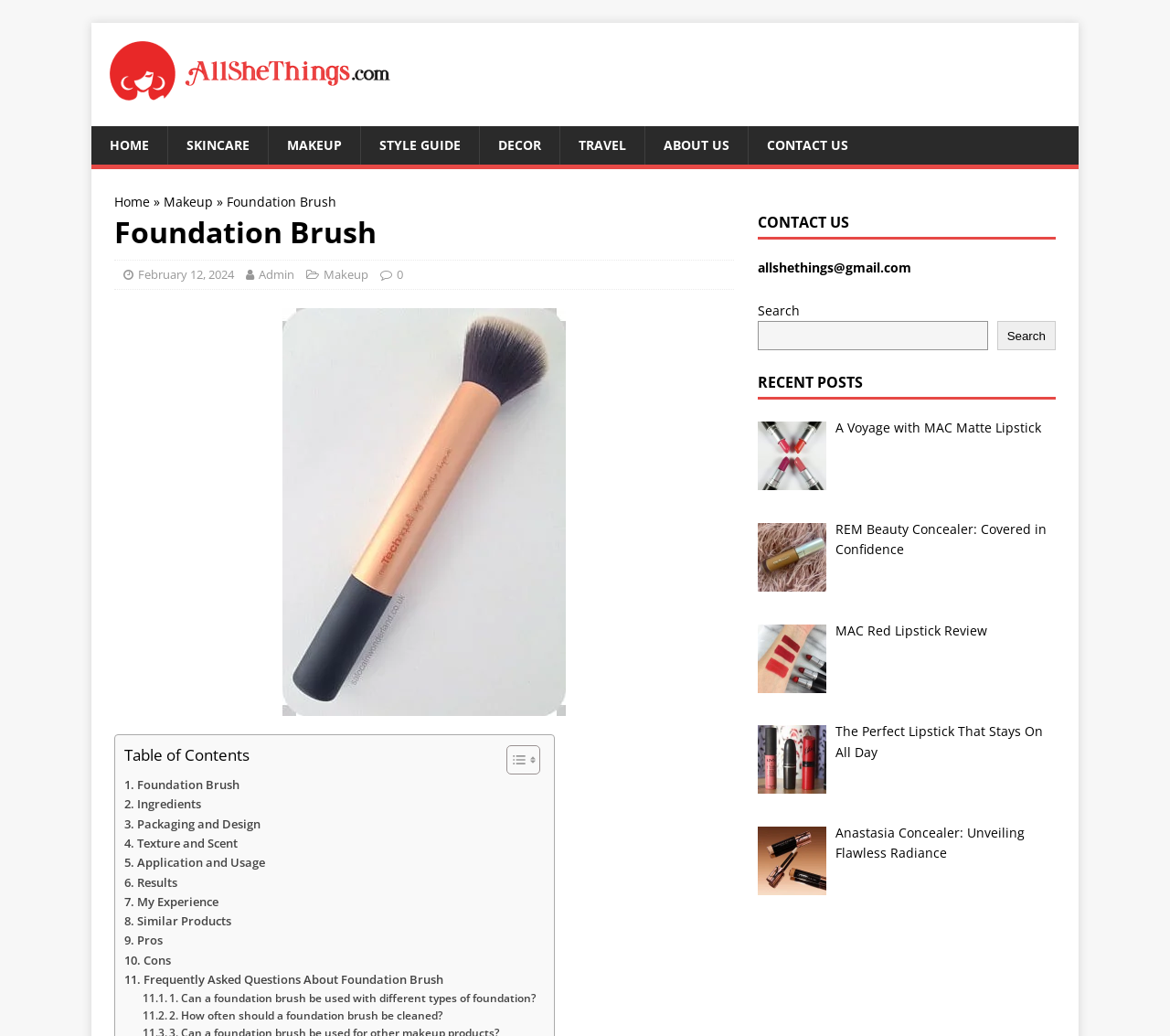Please specify the bounding box coordinates of the clickable region to carry out the following instruction: "Click on the 'HOME' link". The coordinates should be four float numbers between 0 and 1, in the format [left, top, right, bottom].

[0.078, 0.122, 0.143, 0.159]